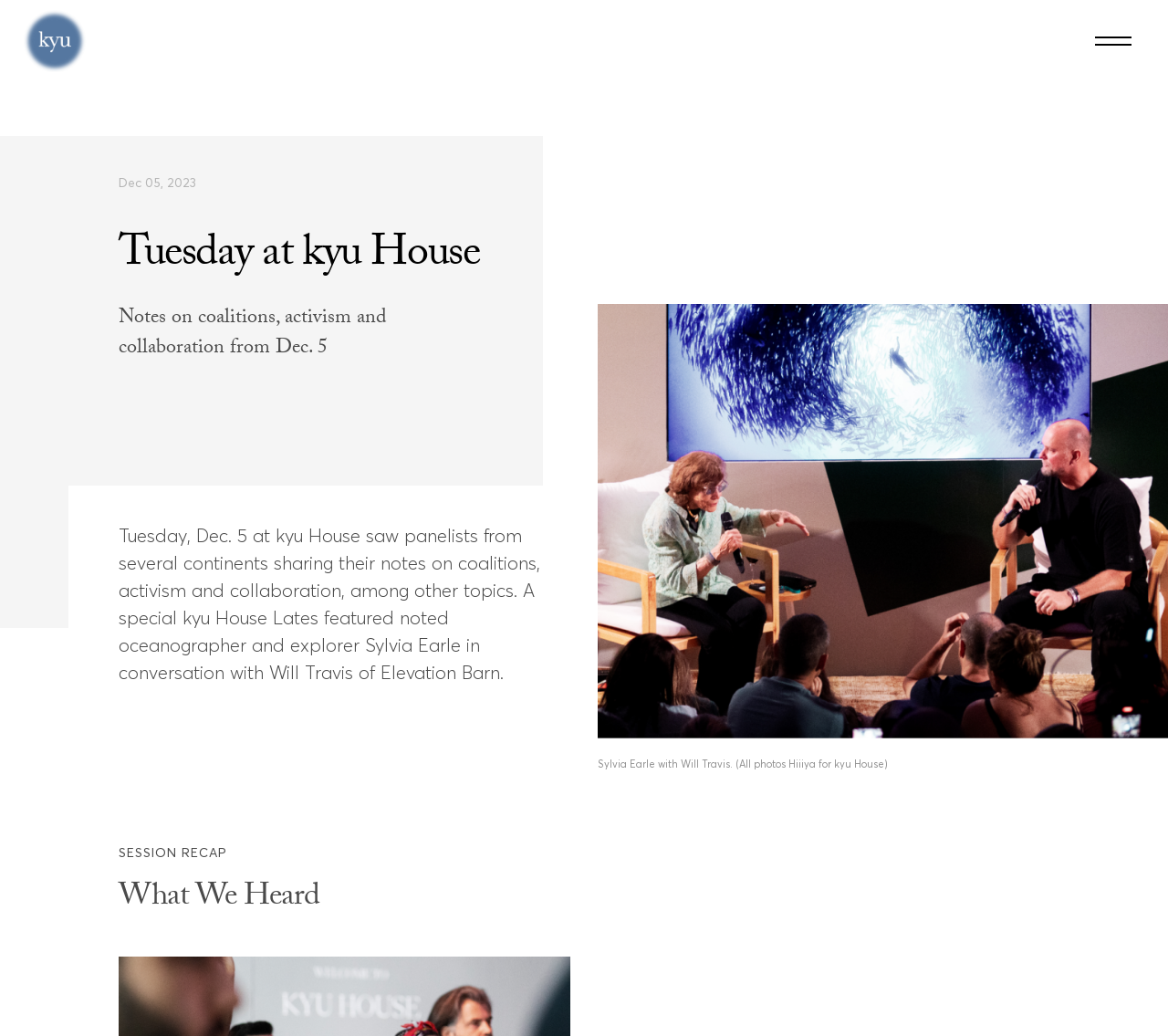Who is the noted oceanographer featured in the conversation?
Using the details from the image, give an elaborate explanation to answer the question.

The noted oceanographer featured in the conversation can be found in the Figcaption element which describes the photo, and the text mentions 'Sylvia Earle with Will Travis'.